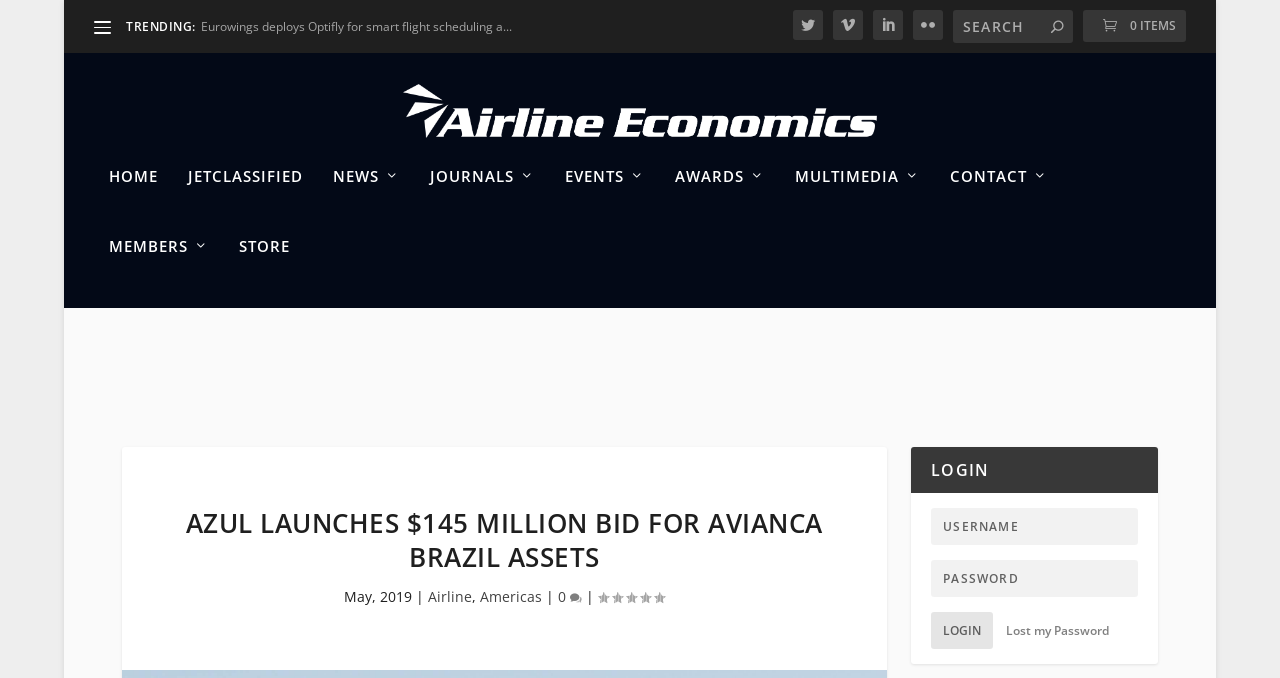What is the category of the news article?
Refer to the screenshot and deliver a thorough answer to the question presented.

The category of the news article is 'Airline' which is indicated by the link element with the text 'Airline' at coordinates [0.335, 0.712, 0.369, 0.74].